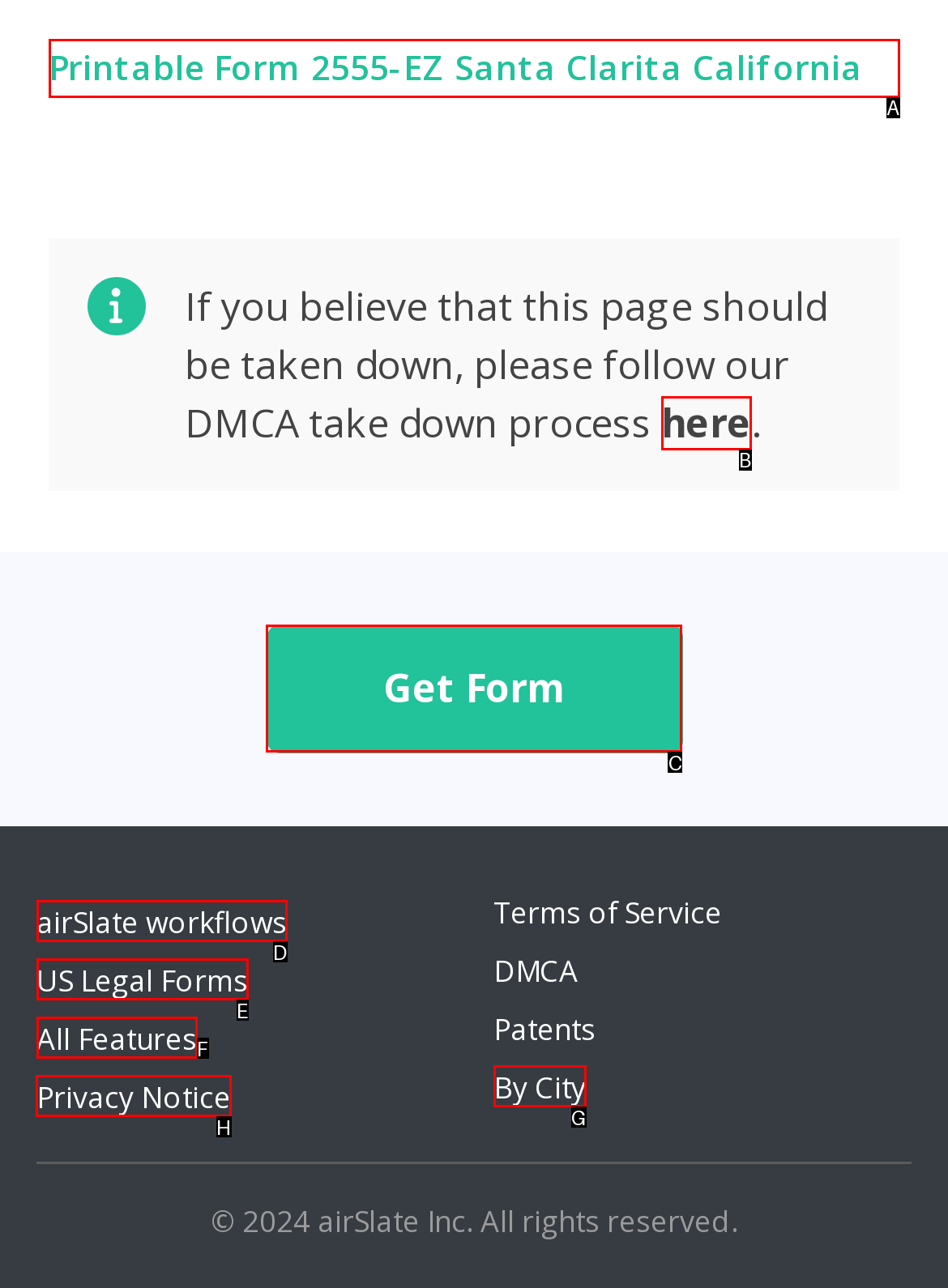Find the option you need to click to complete the following instruction: View the privacy notice
Answer with the corresponding letter from the choices given directly.

H